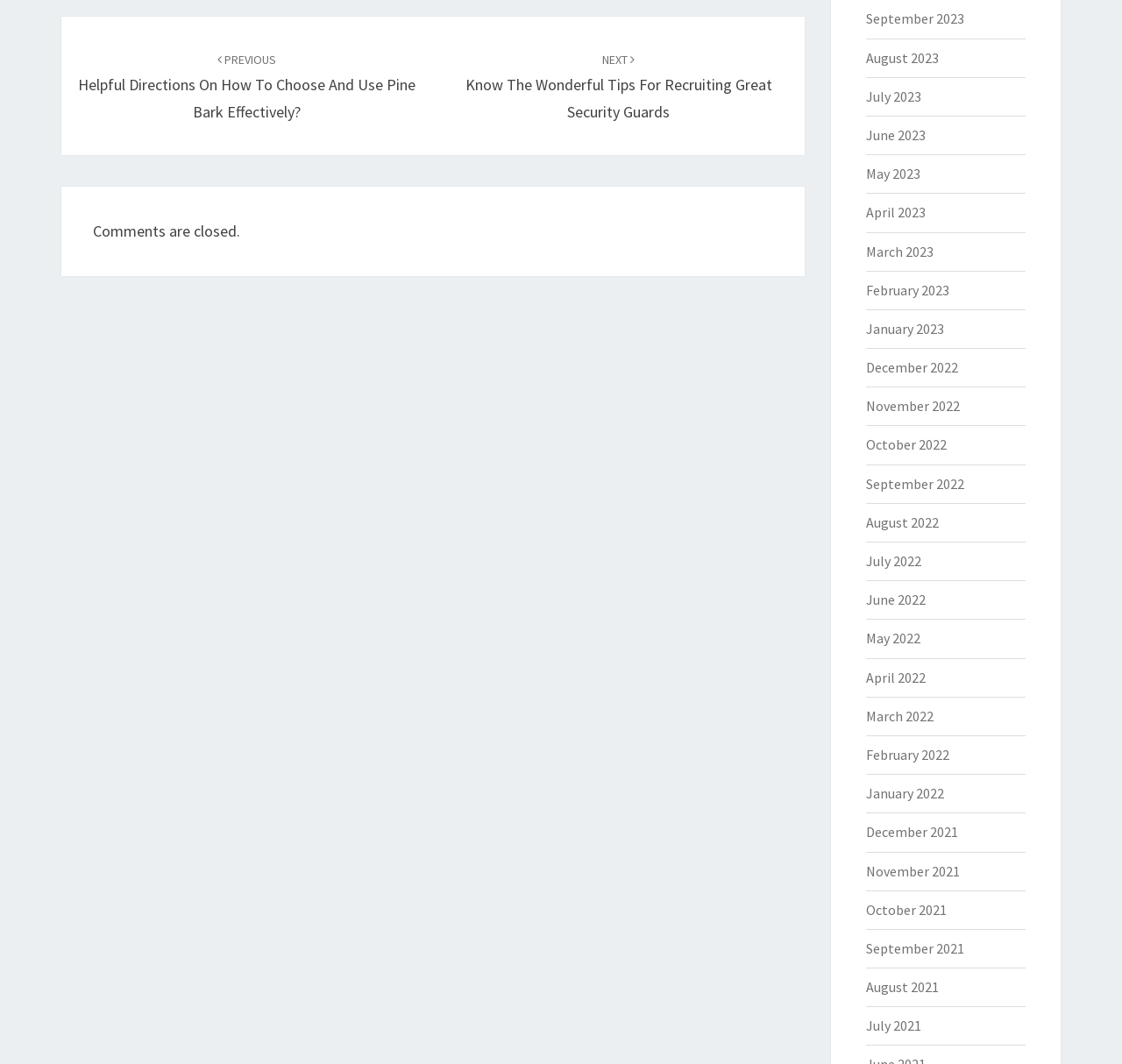Kindly determine the bounding box coordinates for the clickable area to achieve the given instruction: "view posts from September 2023".

[0.771, 0.009, 0.859, 0.026]